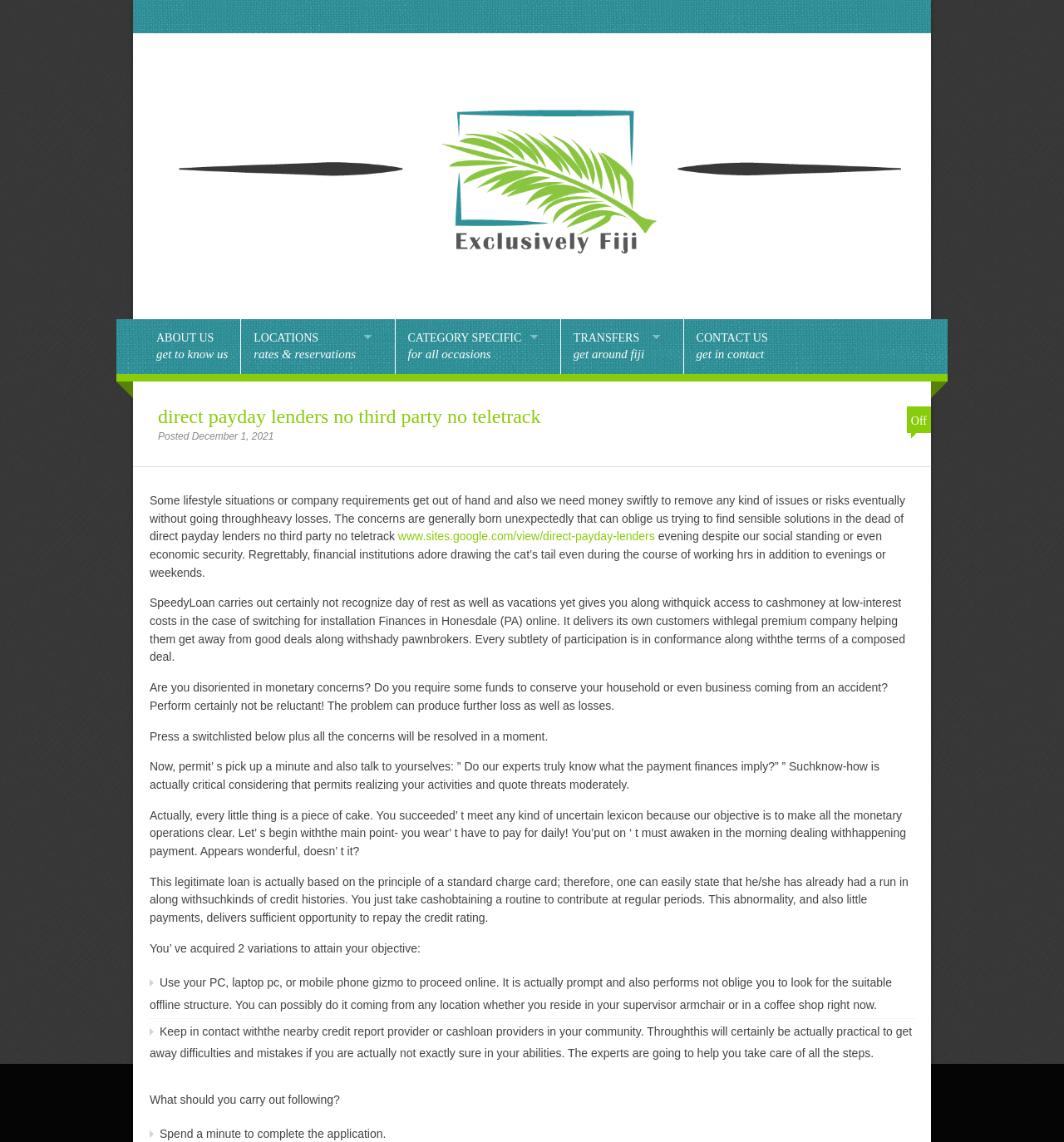Identify the bounding box coordinates for the UI element described as: "About UsGet to know us". The coordinates should be provided as four floats between 0 and 1: [left, top, right, bottom].

[0.147, 0.279, 0.214, 0.327]